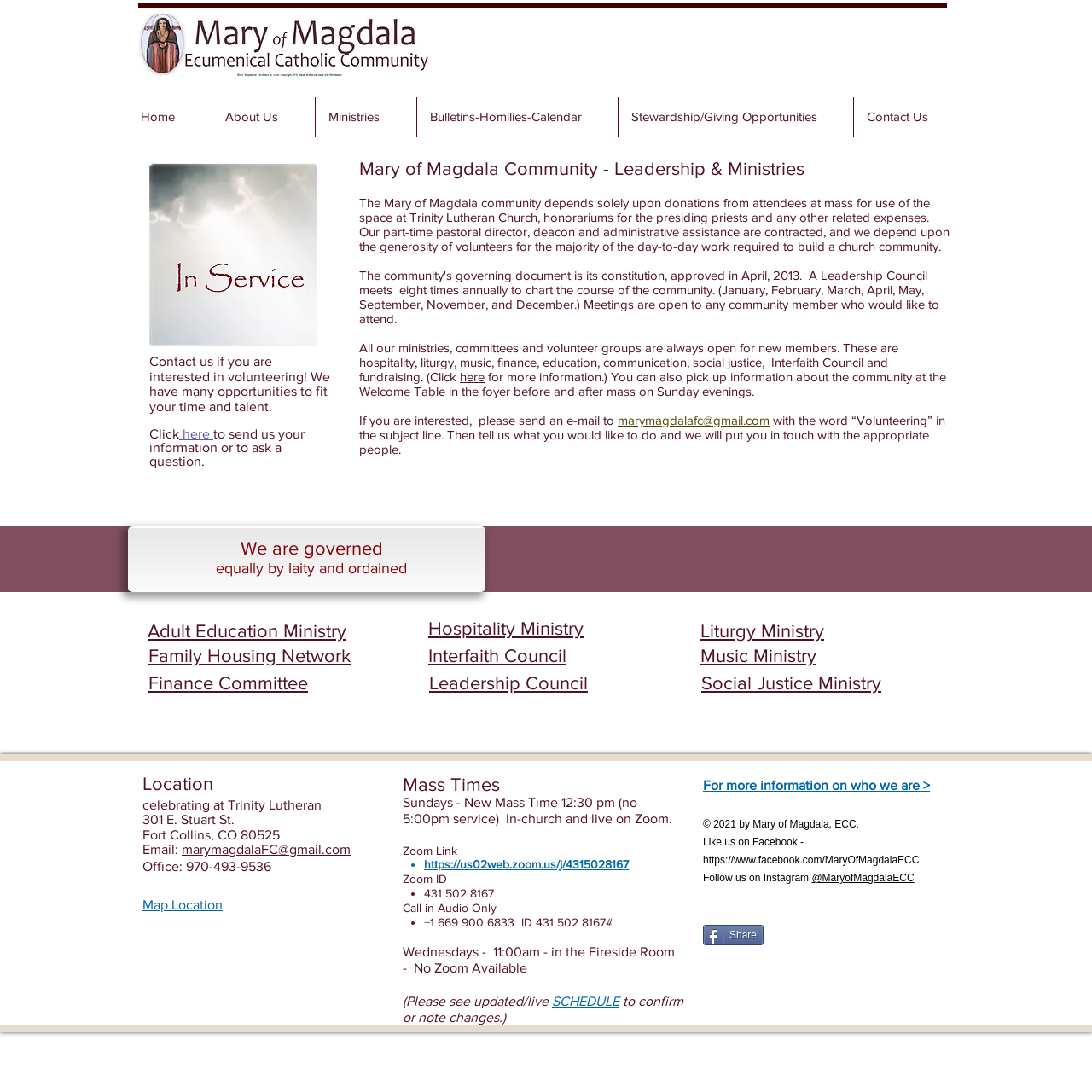Point out the bounding box coordinates of the section to click in order to follow this instruction: "Click the 'here' link to get more information about the community.".

[0.421, 0.338, 0.444, 0.352]